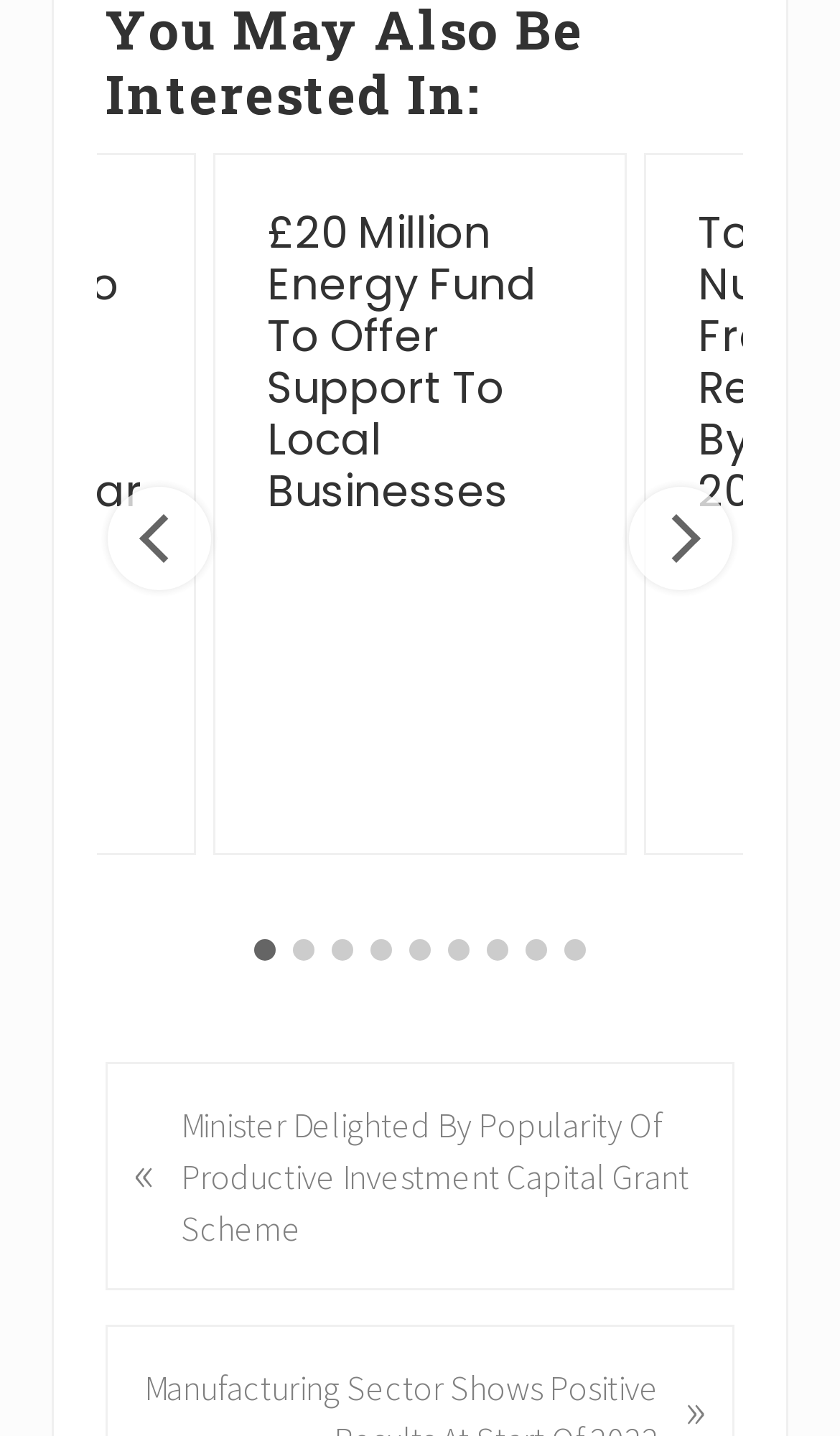Use a single word or phrase to answer the question: How many navigation buttons are available?

2